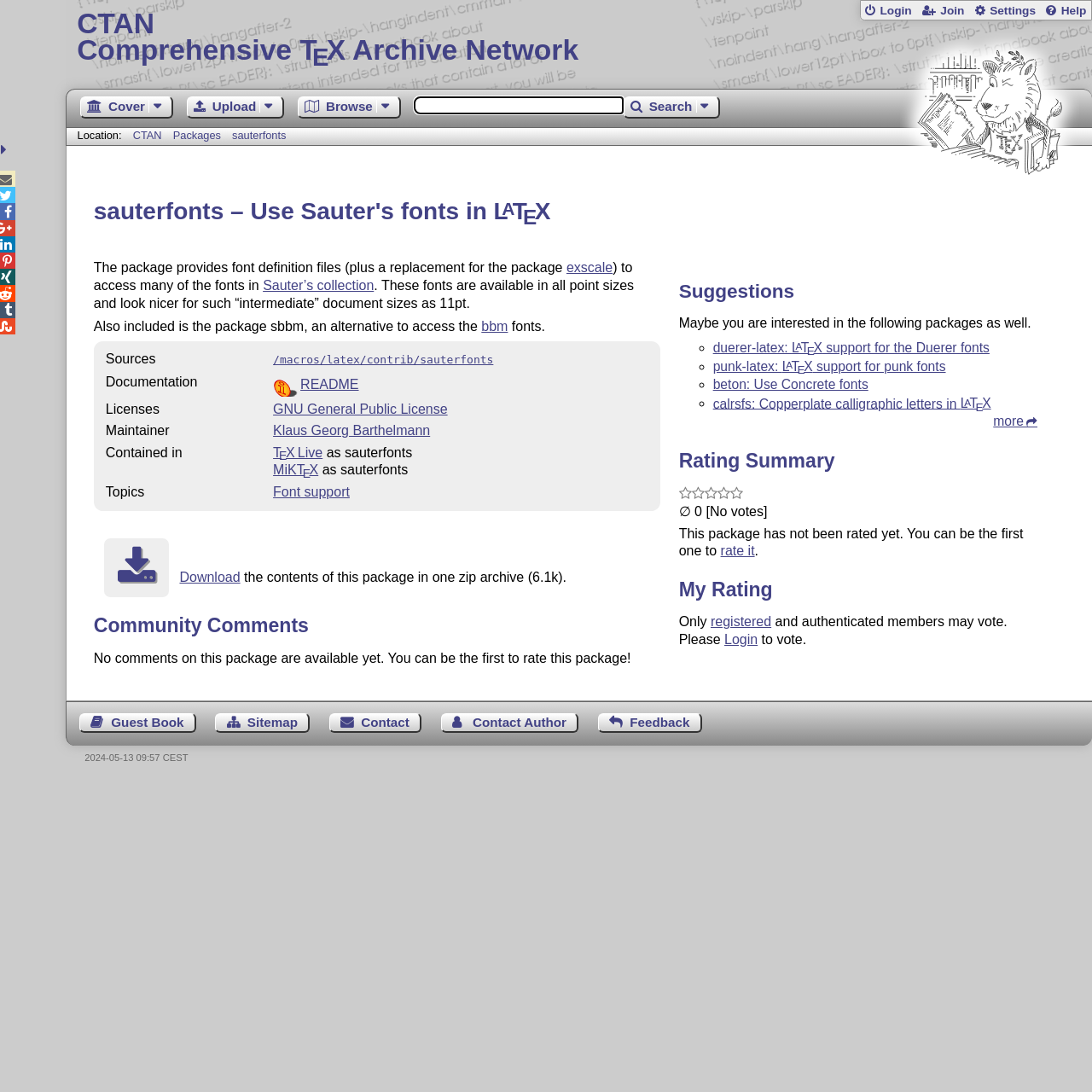What is the purpose of the package? From the image, respond with a single word or brief phrase.

to access many of the fonts in Sauter’s collection